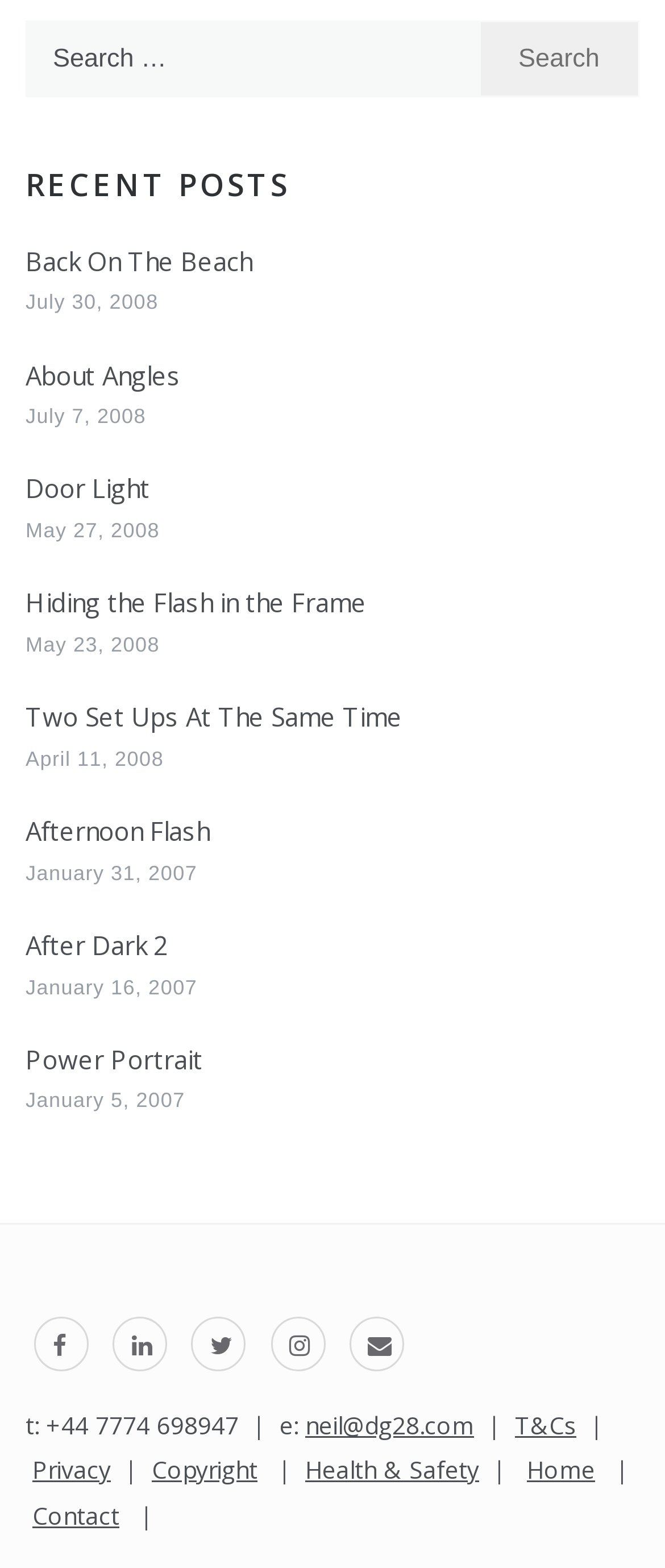Pinpoint the bounding box coordinates of the element to be clicked to execute the instruction: "Go to the home page".

[0.792, 0.927, 0.895, 0.948]